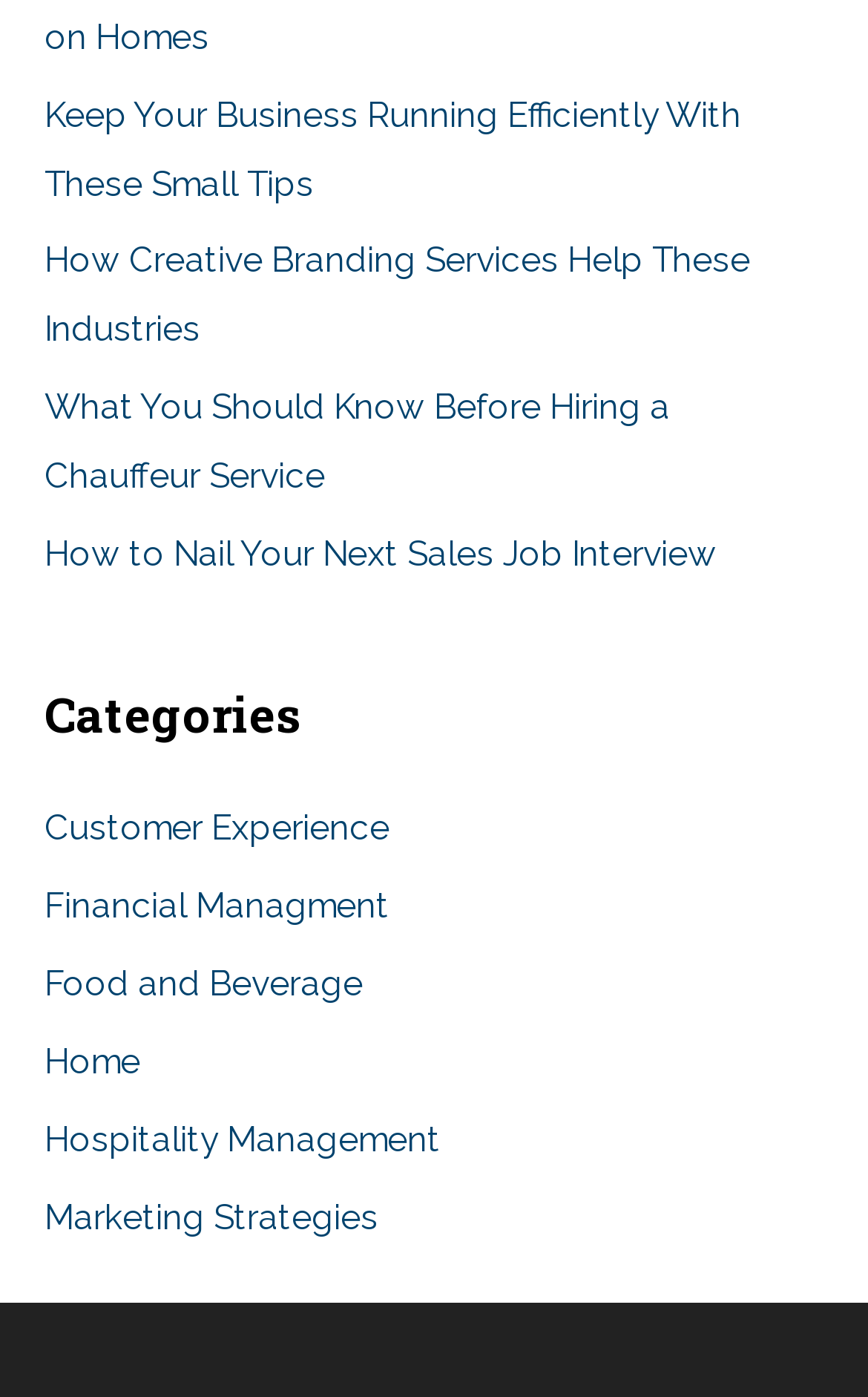What is the last category listed?
Use the information from the screenshot to give a comprehensive response to the question.

The last link under the 'Categories' heading is 'Marketing Strategies', which is the last category listed.